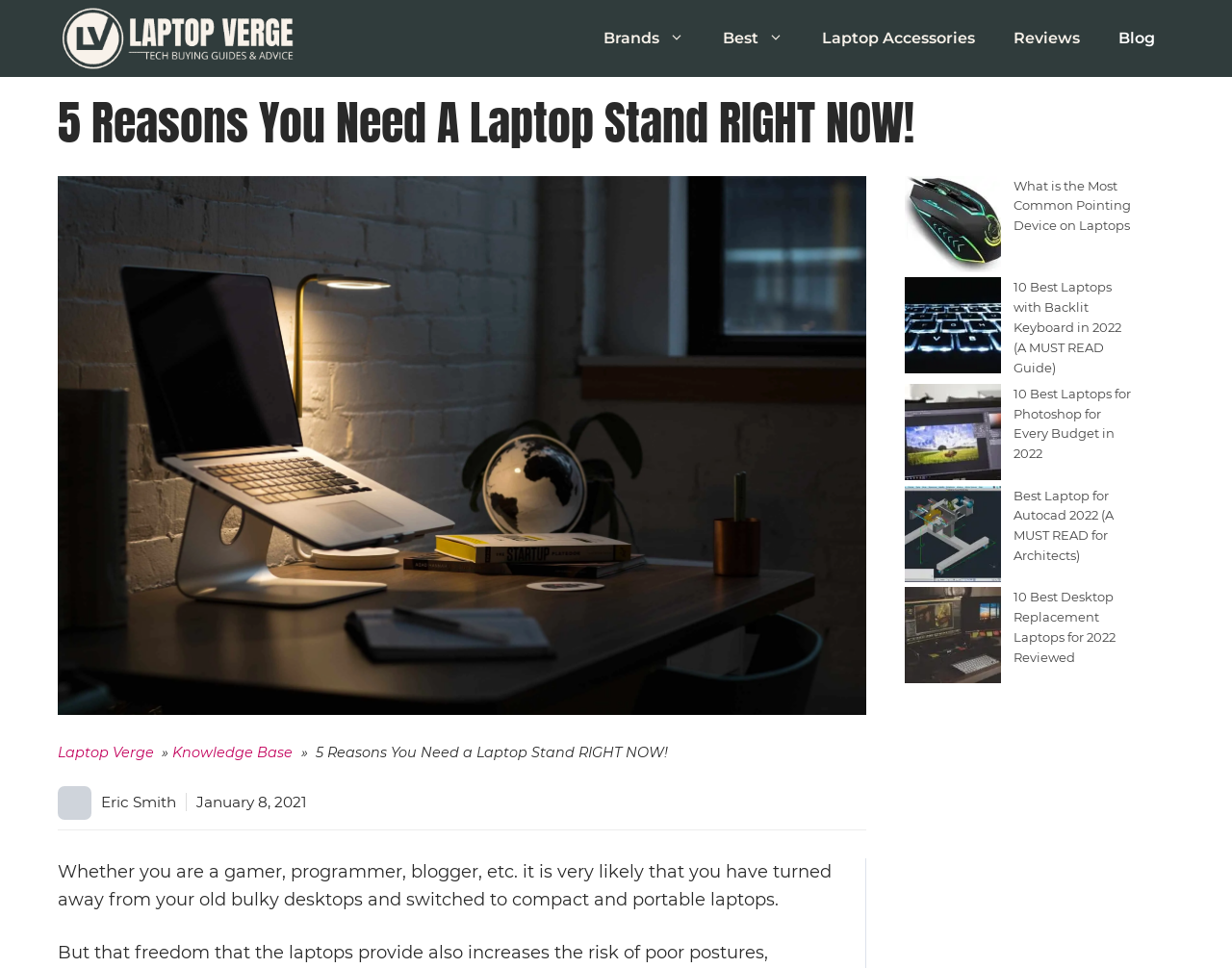Locate the bounding box coordinates of the clickable part needed for the task: "Click on the Laptop Verge link".

[0.047, 0.028, 0.242, 0.049]